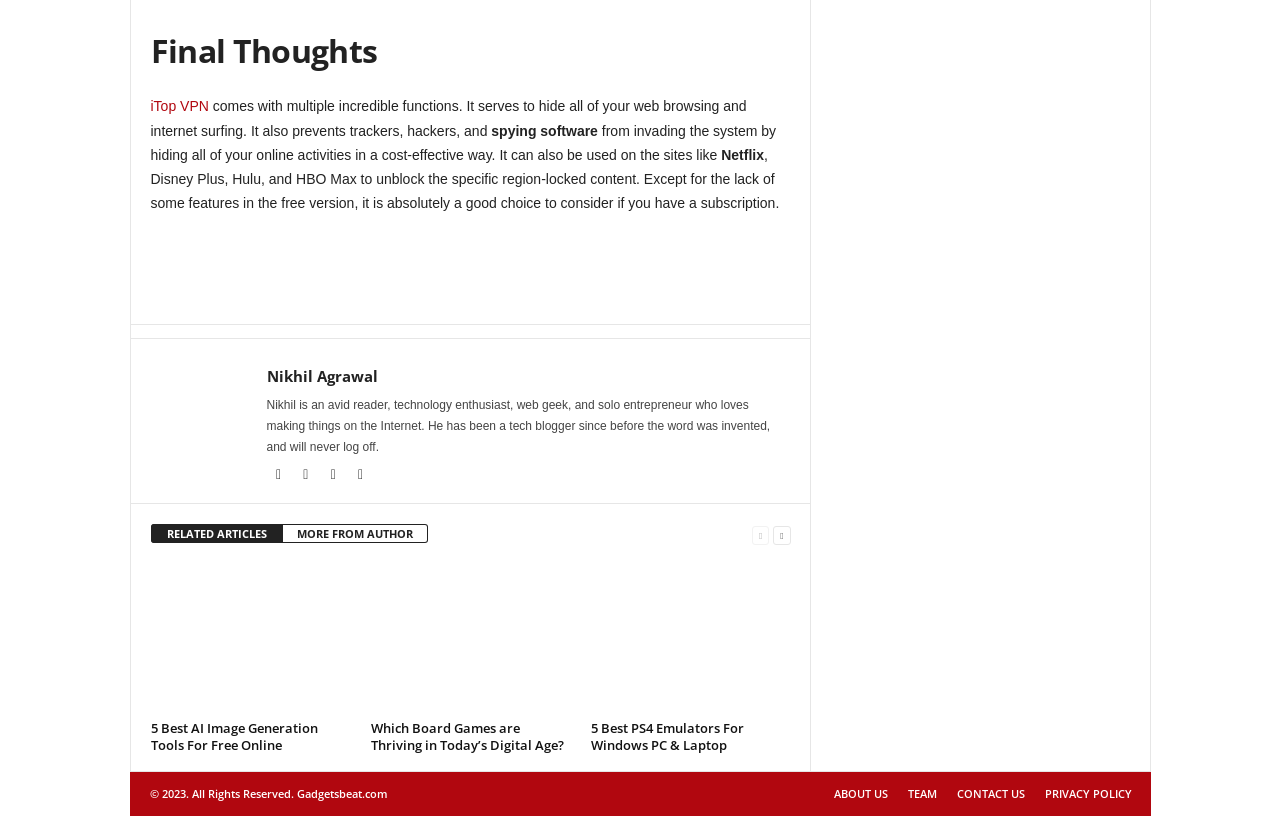How many related articles are shown?
Please answer the question as detailed as possible.

There are three related articles shown on the webpage, each with a heading, link, and image. The articles are 'Best AI Image Generation Tools For Free Online', 'Which Board Games are Thriving in Today’s Digital Age?', and '5 Best PS4 Emulators For Windows PC & Laptop'.